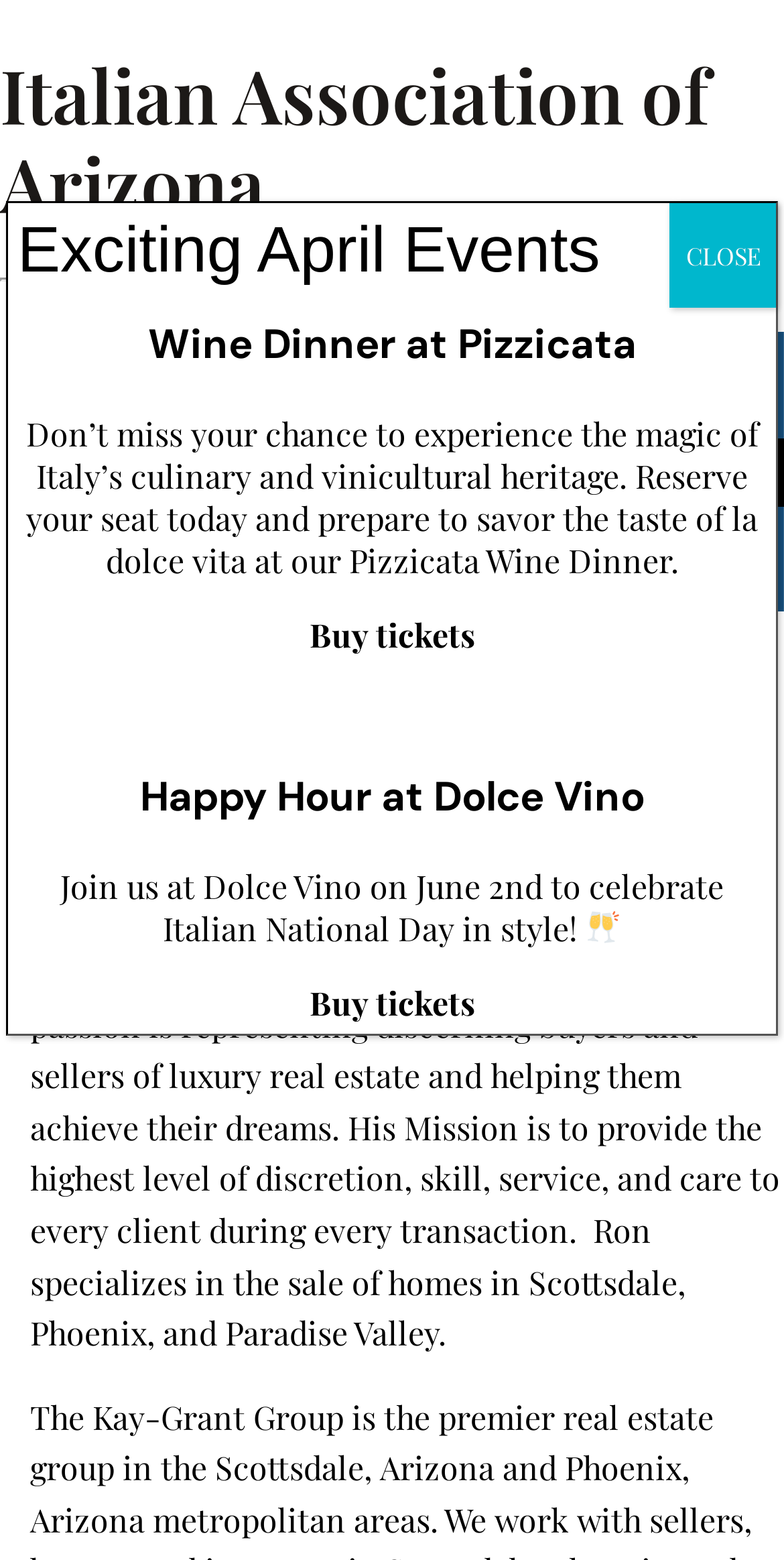Based on the image, provide a detailed response to the question:
What is Ron's profession?

Based on the webpage, Ron's profession is real estate, as mentioned in the static text 'Throughout his real estate career, Ron’s passion is representing discerning buyers and sellers of luxury real estate and helping them achieve their dreams.'